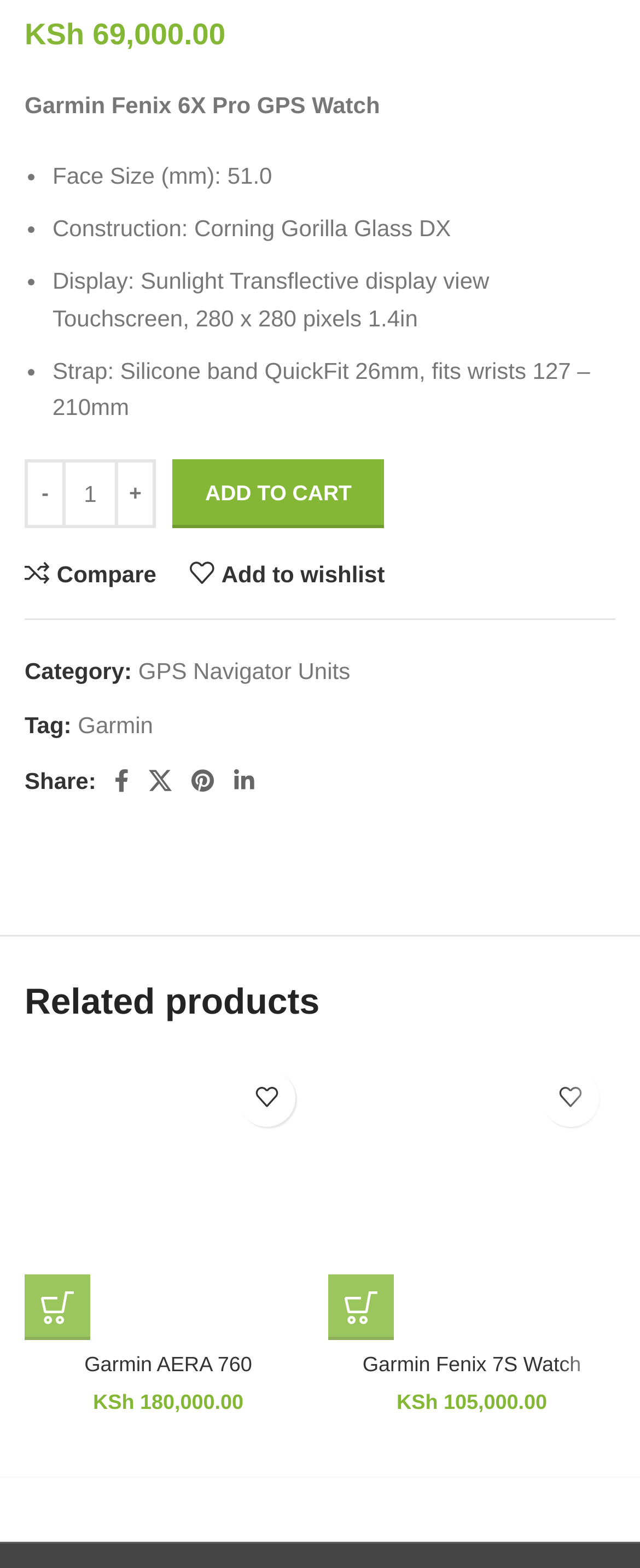How many products are shown in the related products section?
Answer the question with a single word or phrase derived from the image.

2